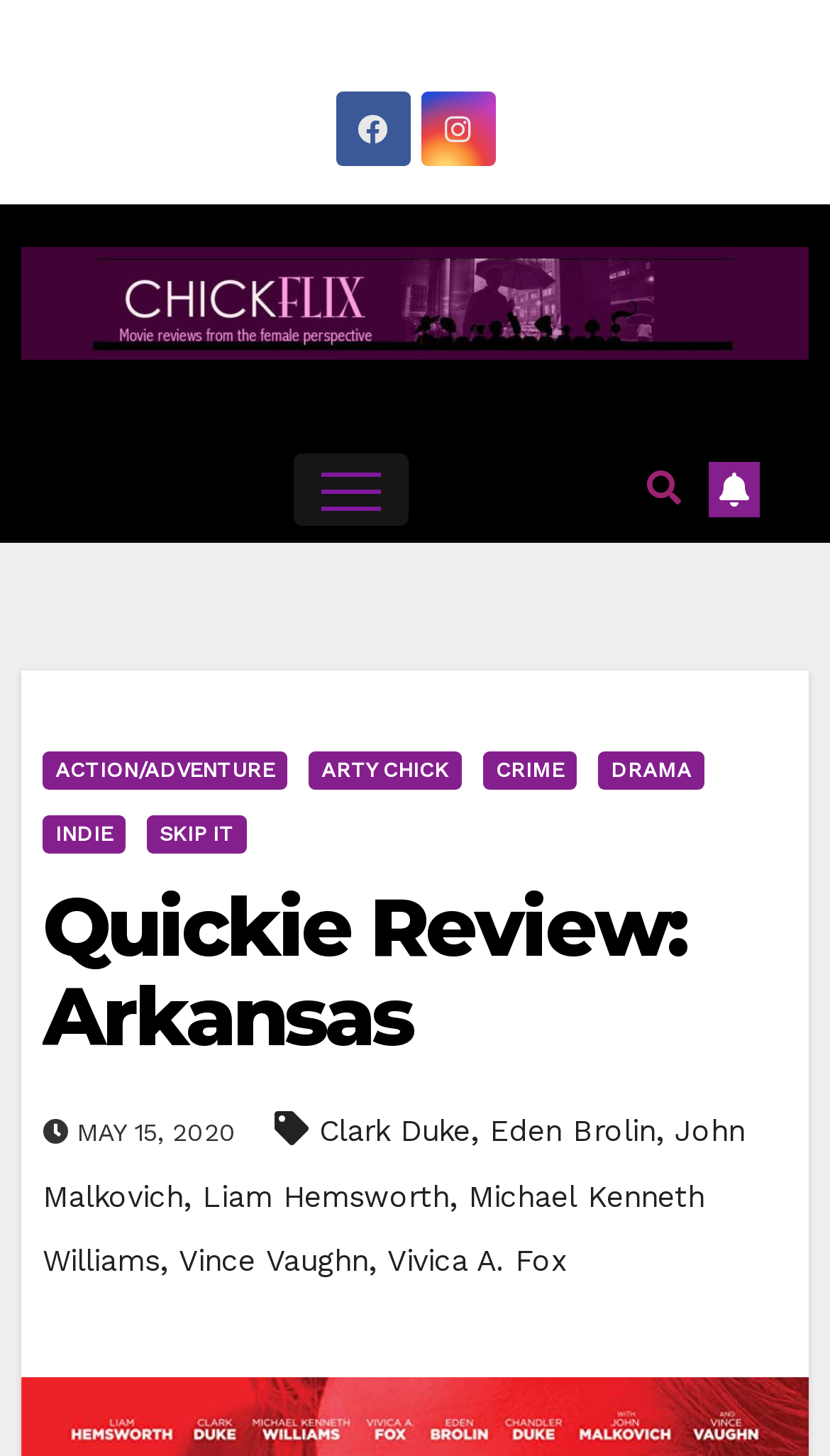Please provide a comprehensive response to the question based on the details in the image: When was the review of Arkansas published?

I found the answer by looking at the static text 'MAY 15, 2020' under the heading 'Quickie Review: Arkansas', which suggests that the review was published on this date.